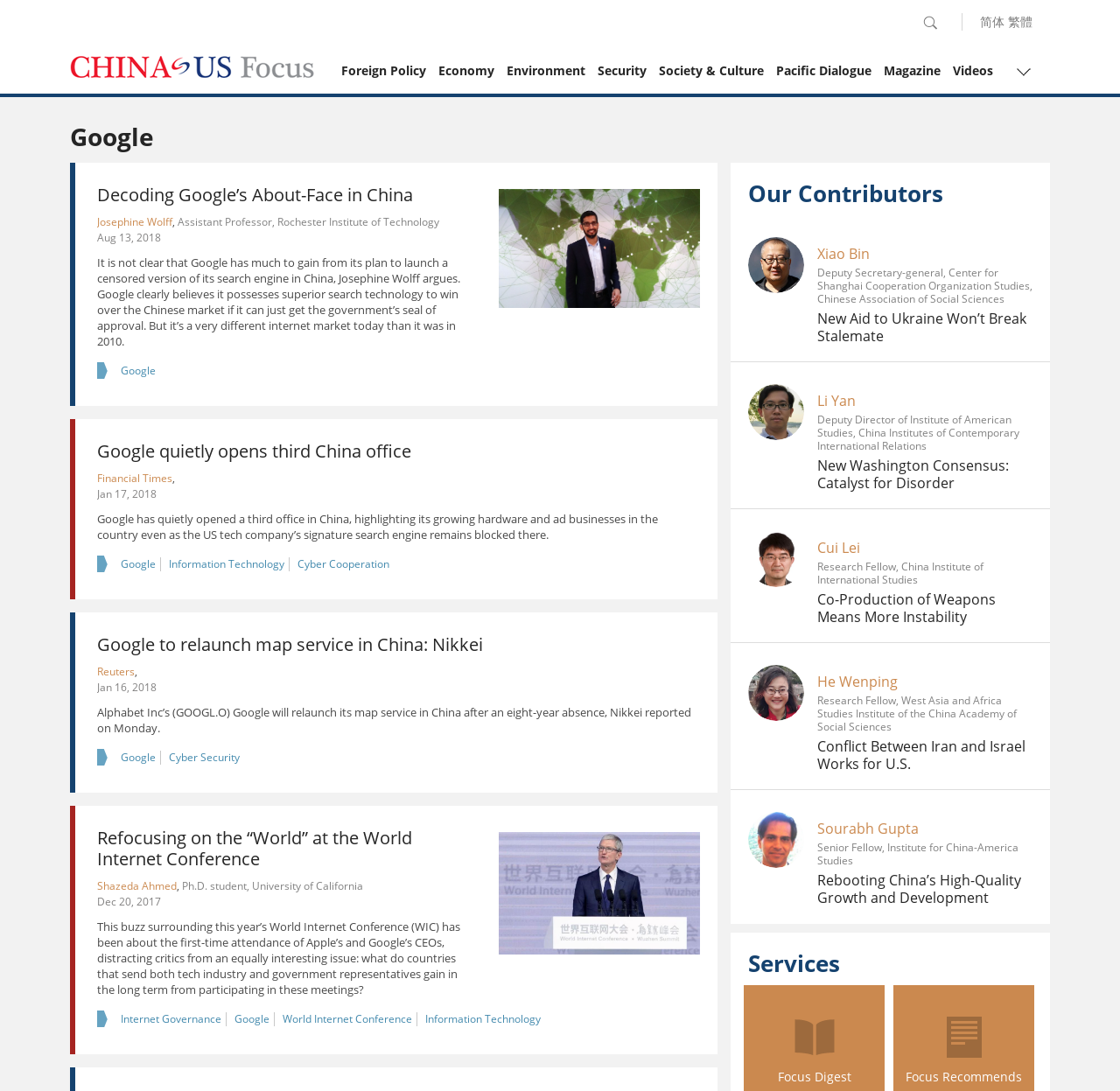Please predict the bounding box coordinates (top-left x, top-left y, bottom-right x, bottom-right y) for the UI element in the screenshot that fits the description: Decoding Google’s About-Face in China

[0.087, 0.168, 0.369, 0.189]